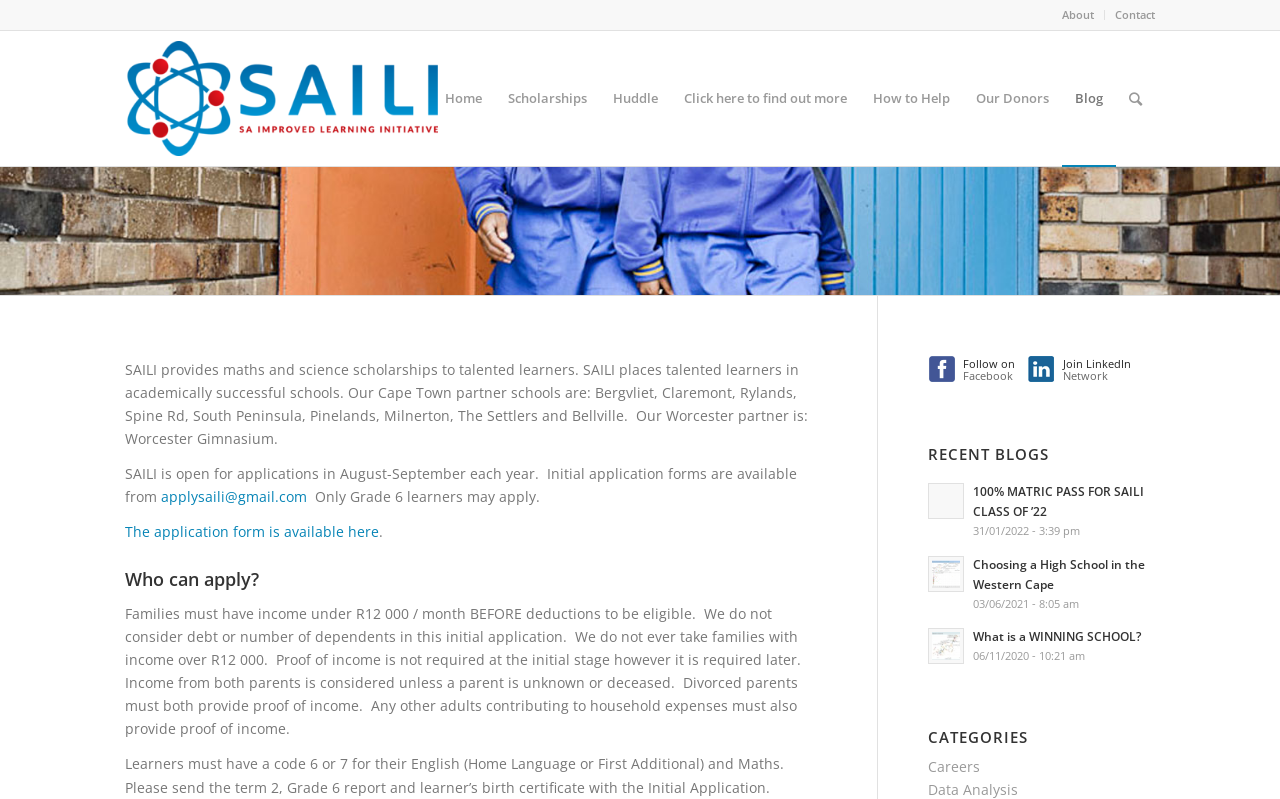Describe all visible elements and their arrangement on the webpage.

The webpage is about SAILI High School Scholarships, with a prominent logo and navigation menu at the top. The navigation menu consists of links to "About", "Contact", "Home", "Scholarships", "How to Help", "Our Donors", "Blog", and "Search". 

Below the navigation menu, there is a brief introduction to SAILI, which provides maths and science scholarships to talented learners and places them in academically successful schools. The partner schools are listed, including those in Cape Town and Worcester.

The main content of the webpage is divided into sections. The first section explains that SAILI is open for applications in August-September each year, and initial application forms are available from a specific email address. Only Grade 6 learners may apply. There is a link to download the application form.

The next section, "Who can apply?", explains the eligibility criteria, including income requirements and academic performance. It also outlines the required documents, such as the term 2, Grade 6 report and learner's birth certificate.

On the right side of the webpage, there are social media links to follow SAILI on Facebook and LinkedIn. Below these links, there is a section titled "RECENT BLOGS", which lists three recent blog posts with their titles and dates. 

Finally, there is a "CATEGORIES" section with links to "Careers" and "Data Analysis".